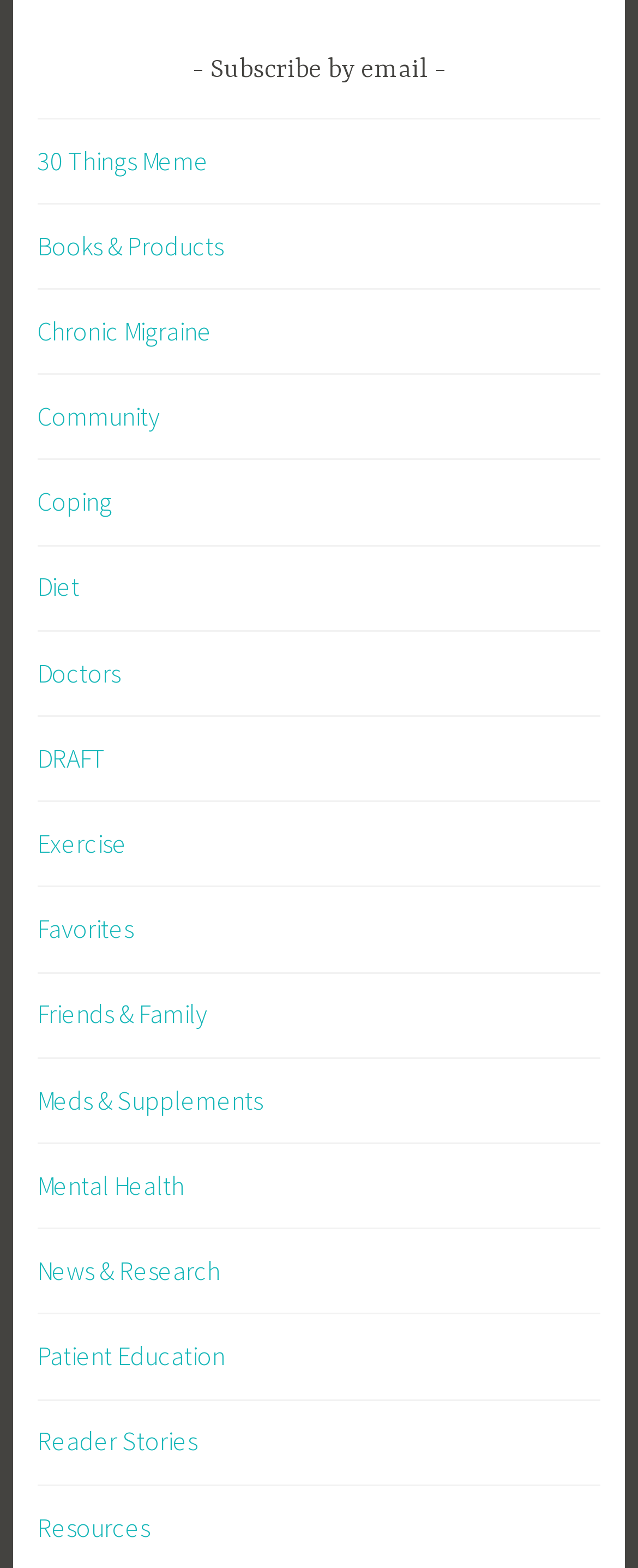Give a short answer using one word or phrase for the question:
How many links are there on the webpage?

19